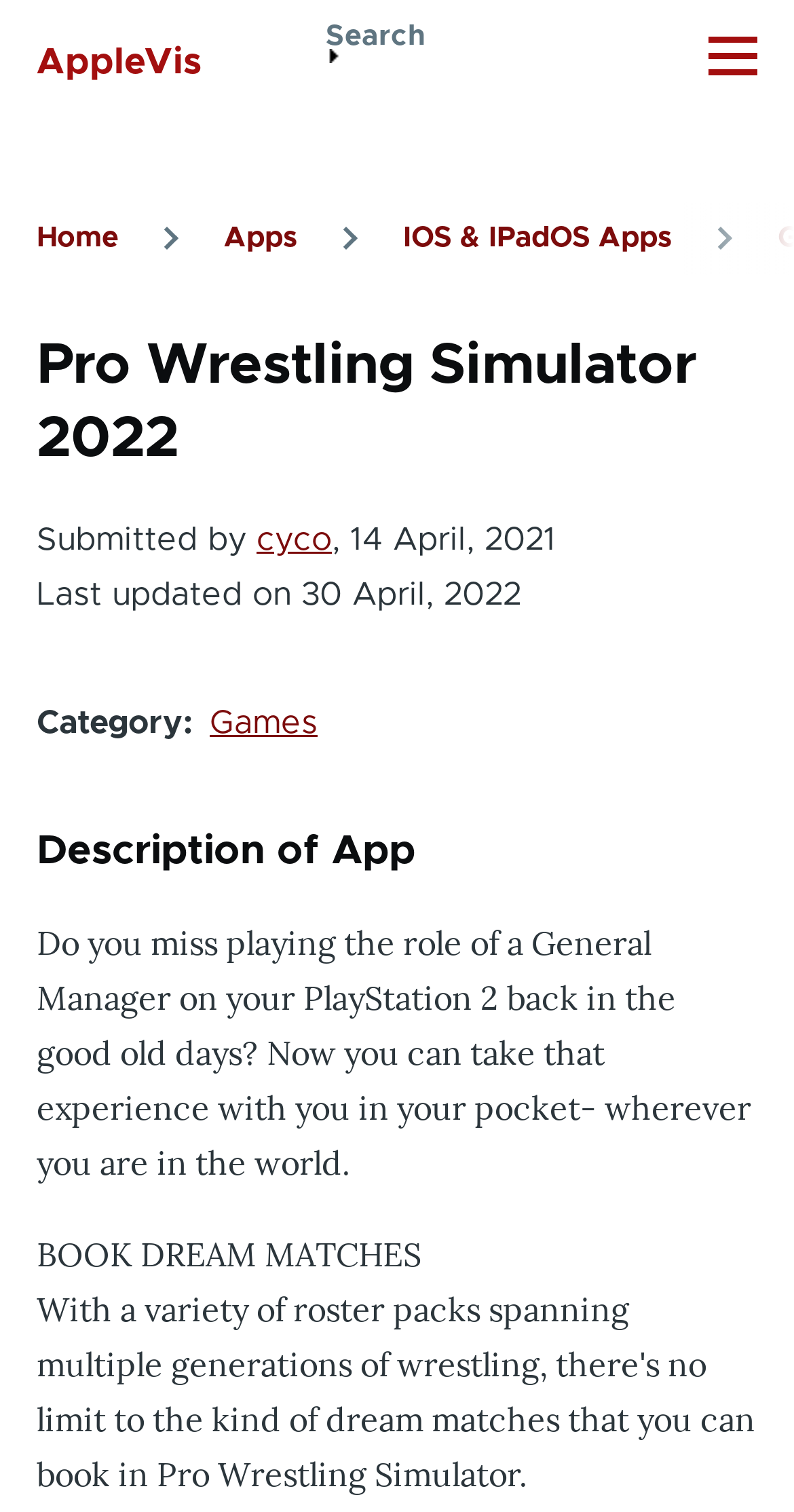Determine the bounding box coordinates of the clickable region to carry out the instruction: "View IOS & IPadOS Apps".

[0.508, 0.148, 0.846, 0.167]